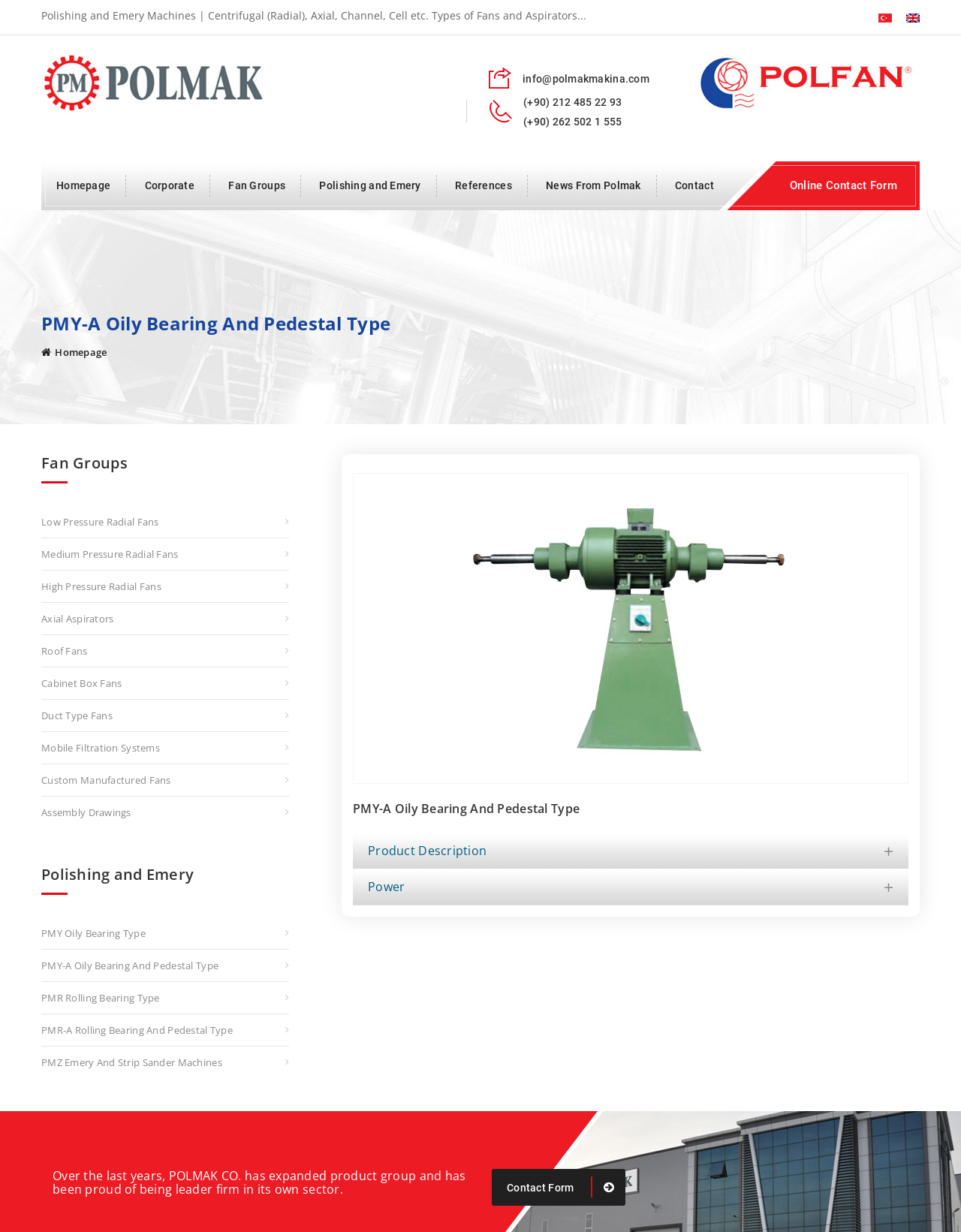What is the contact email of Polmak?
Give a thorough and detailed response to the question.

The contact email of Polmak can be found on the webpage, which is info@polmakmakina.com, along with other contact information such as phone numbers.